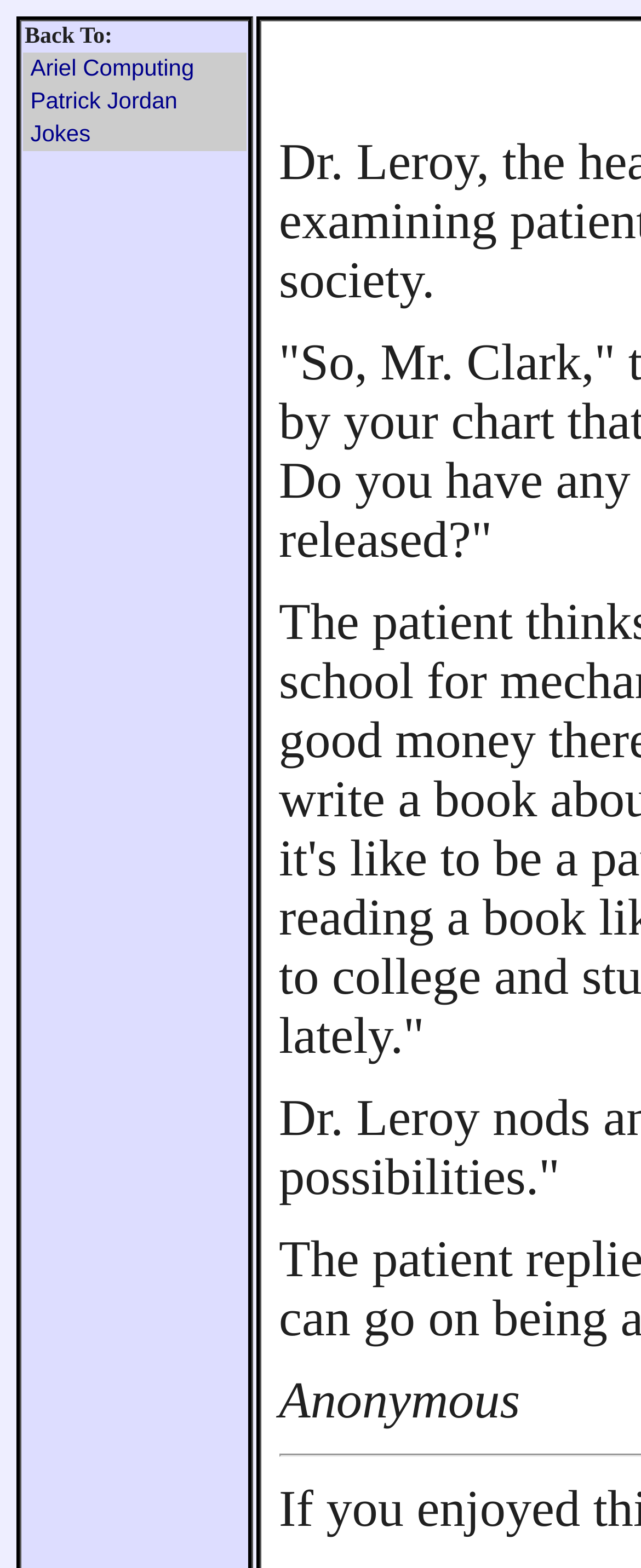How many rows are in the table?
Look at the image and construct a detailed response to the question.

I counted the number of row elements in the table. There are four rows, each containing a gridcell element.